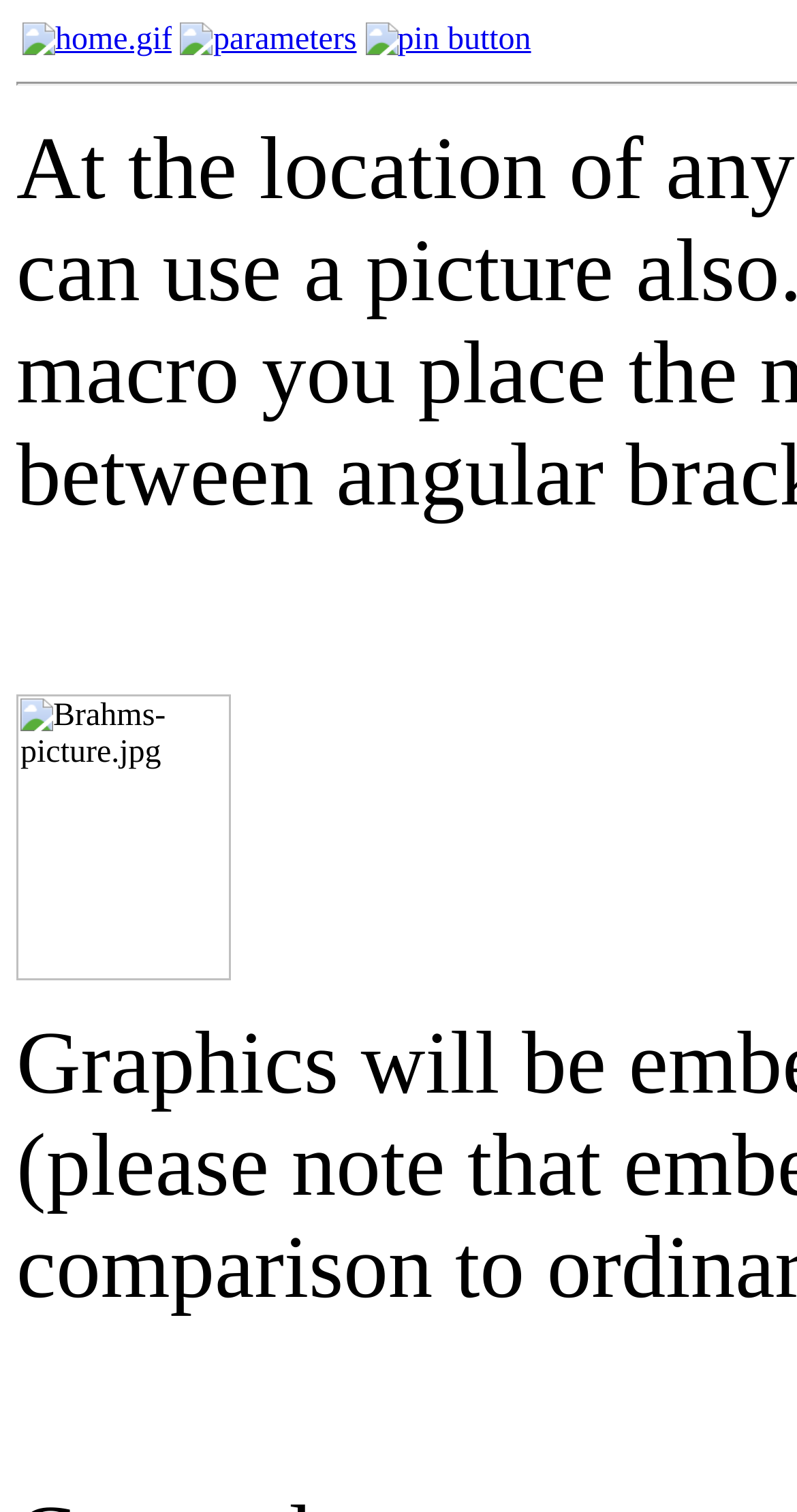Answer in one word or a short phrase: 
What is the background color of the webpage?

Unknown